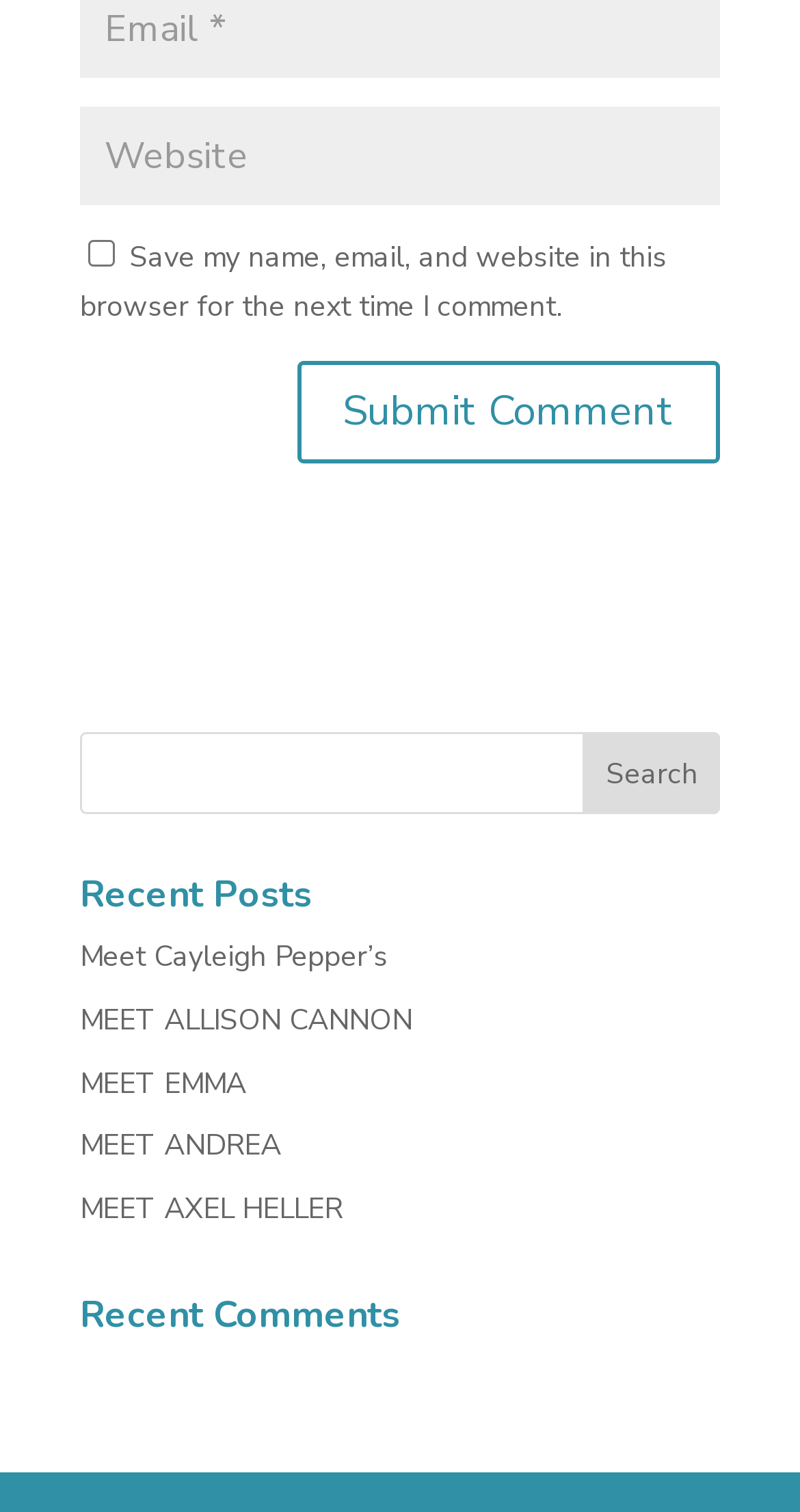What is the purpose of the search bar?
Using the image, elaborate on the answer with as much detail as possible.

The search bar is located near the top of the page, and it has a button labeled 'Search'. This implies that its purpose is to allow users to search for content within the website.